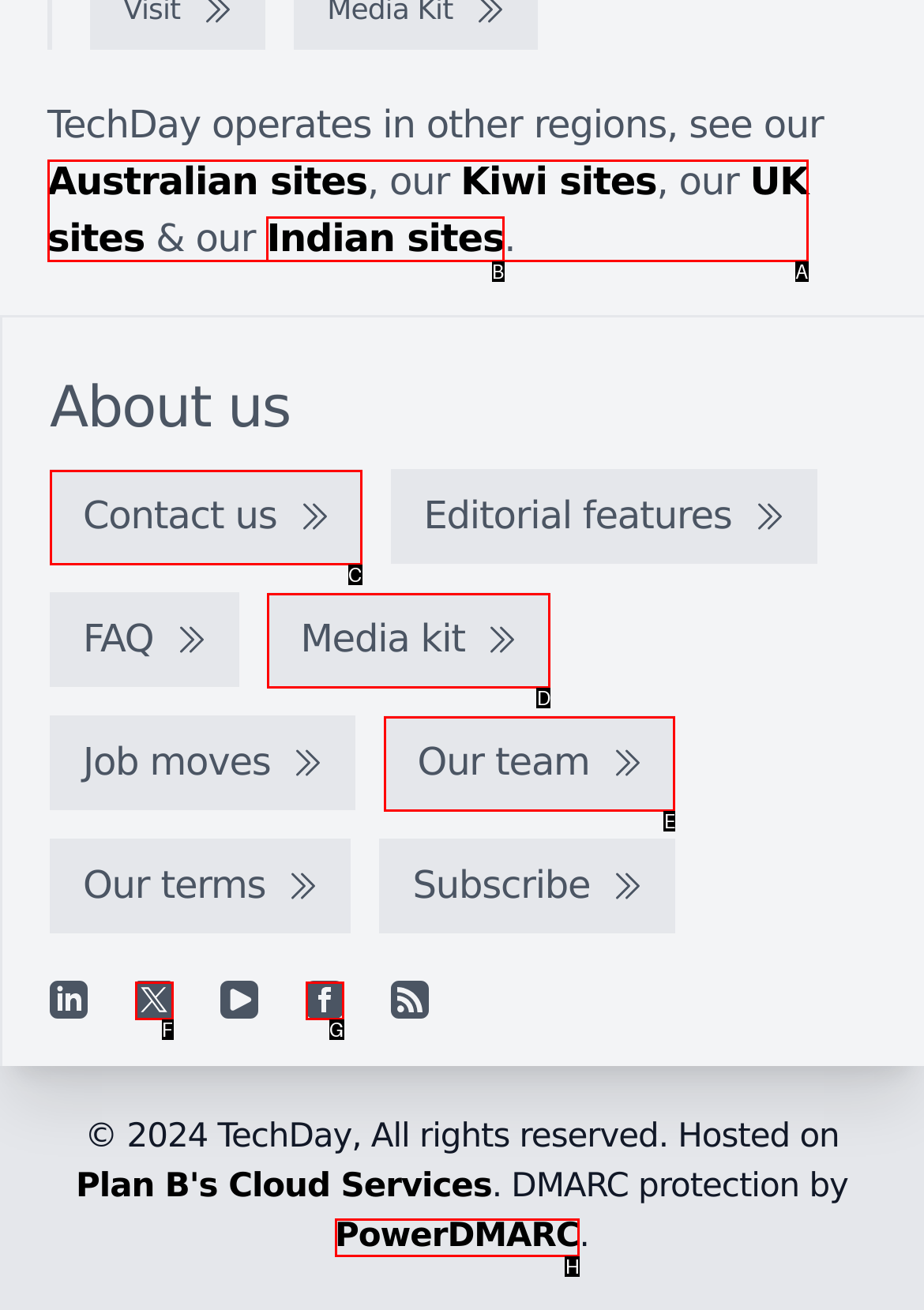Tell me which option best matches the description: Contact us
Answer with the option's letter from the given choices directly.

C